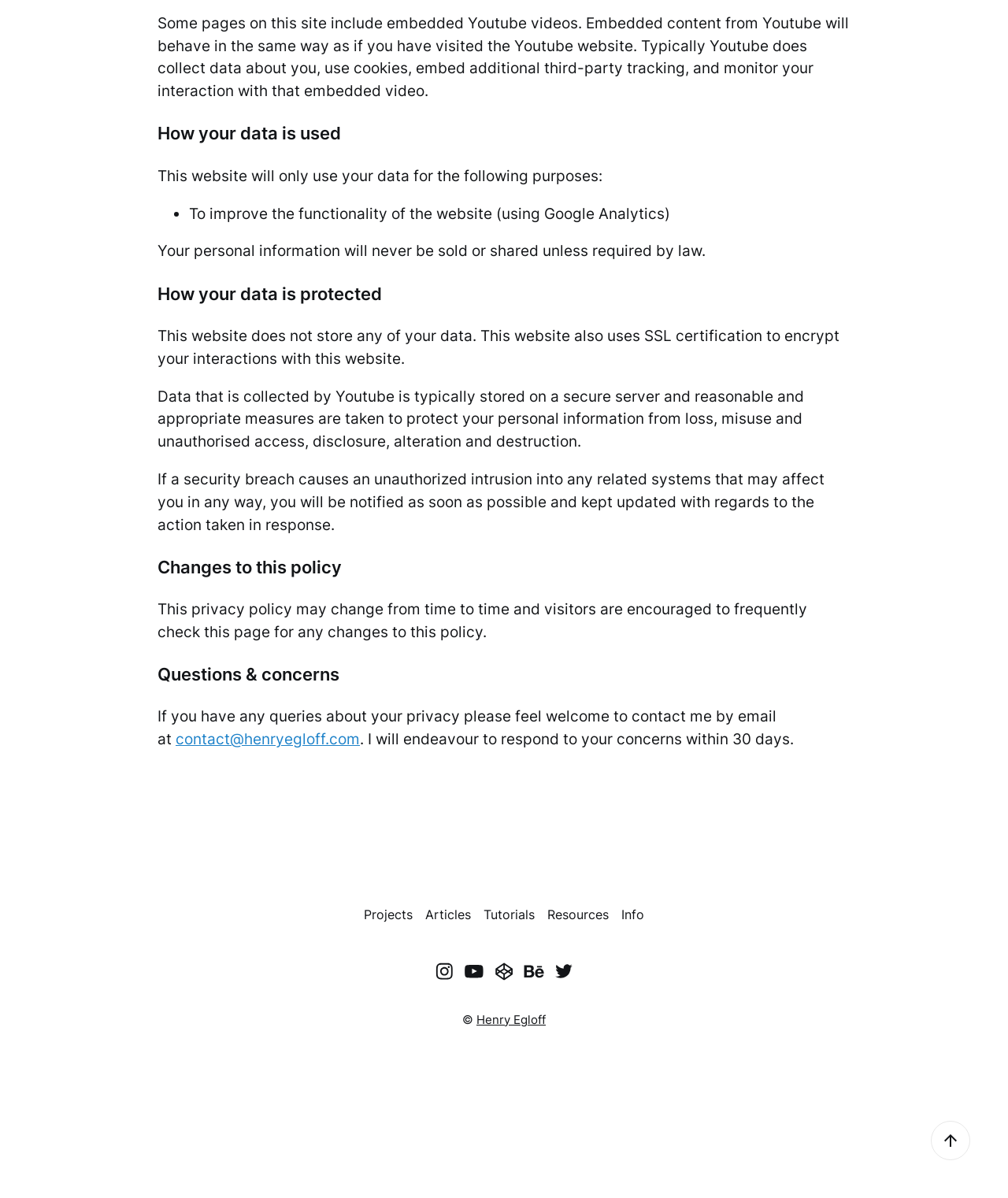Determine the coordinates of the bounding box for the clickable area needed to execute this instruction: "Scroll to the top of the page".

[0.923, 0.936, 0.962, 0.969]